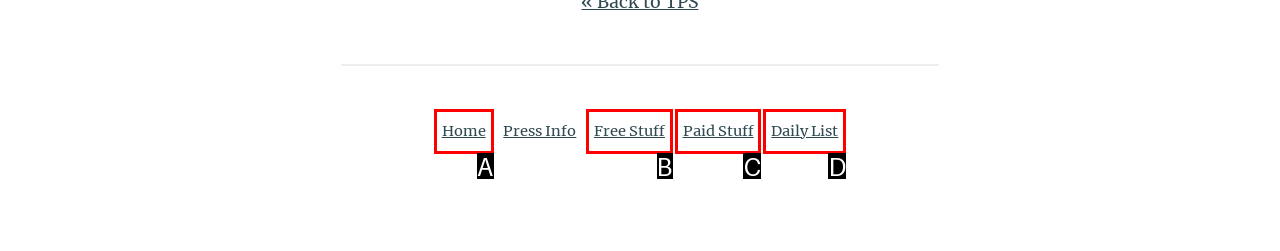Select the option that matches this description: Home
Answer by giving the letter of the chosen option.

A